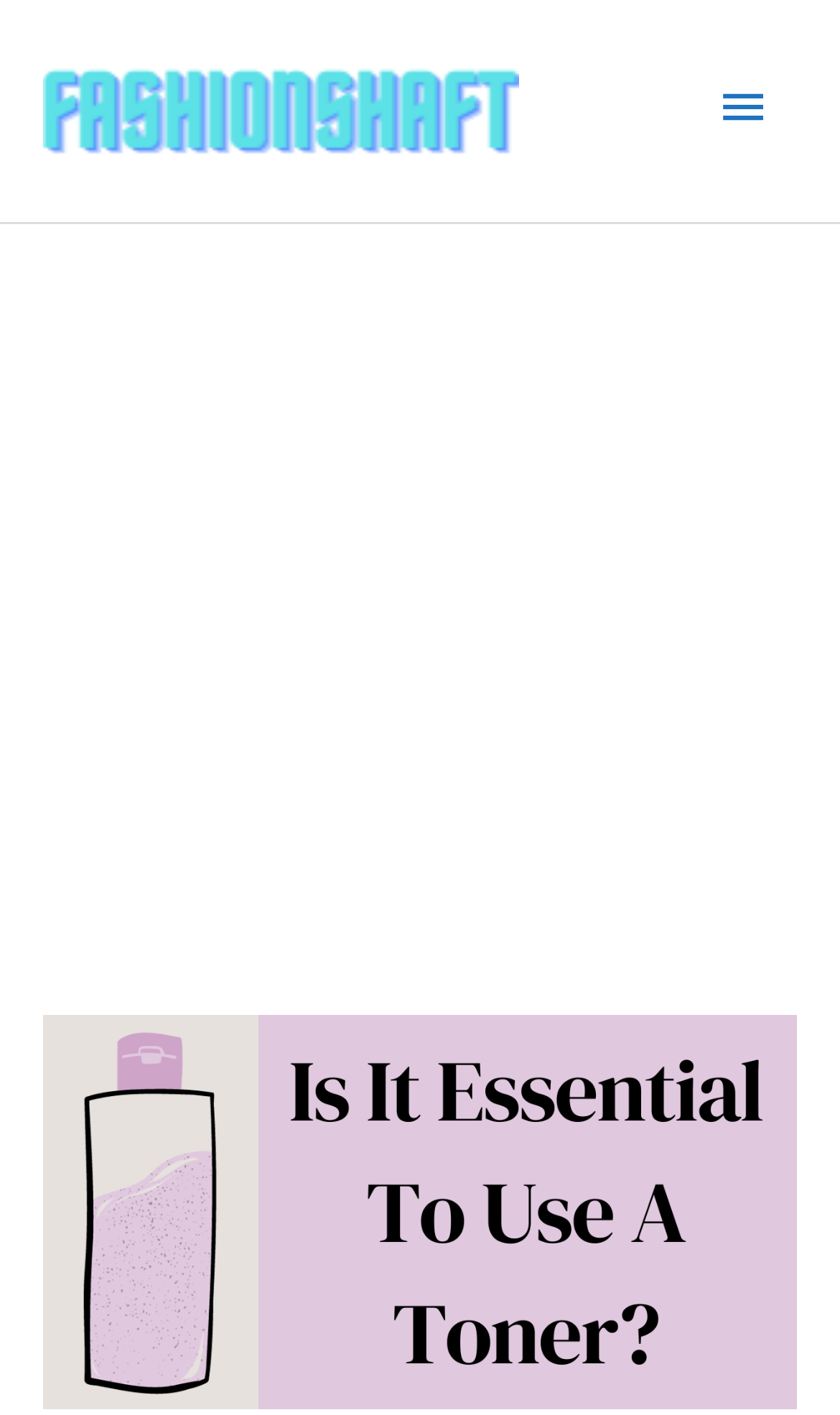Determine the main heading text of the webpage.

Is It Essential To Use A Toner?